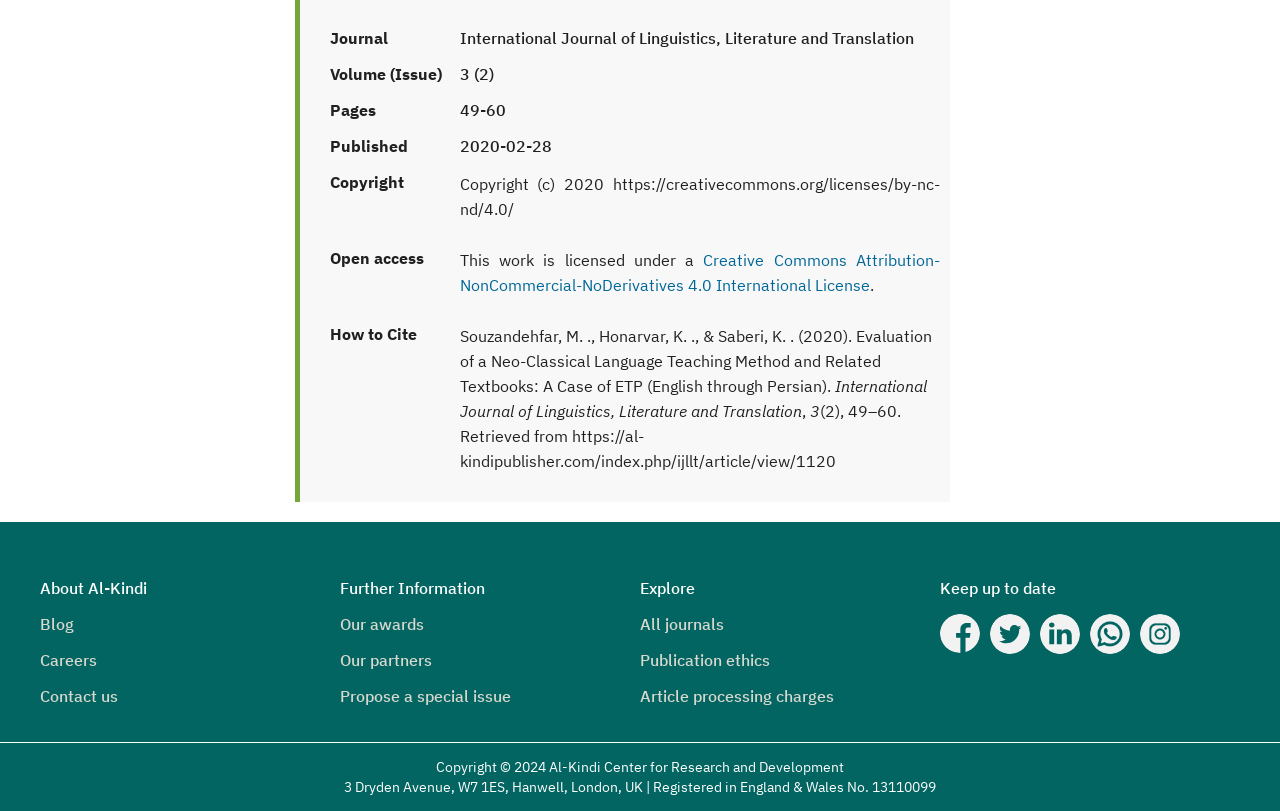Who are the authors of the article?
Look at the image and answer the question using a single word or phrase.

Souzandehfar, M., Honarvar, K., & Saberi, K.